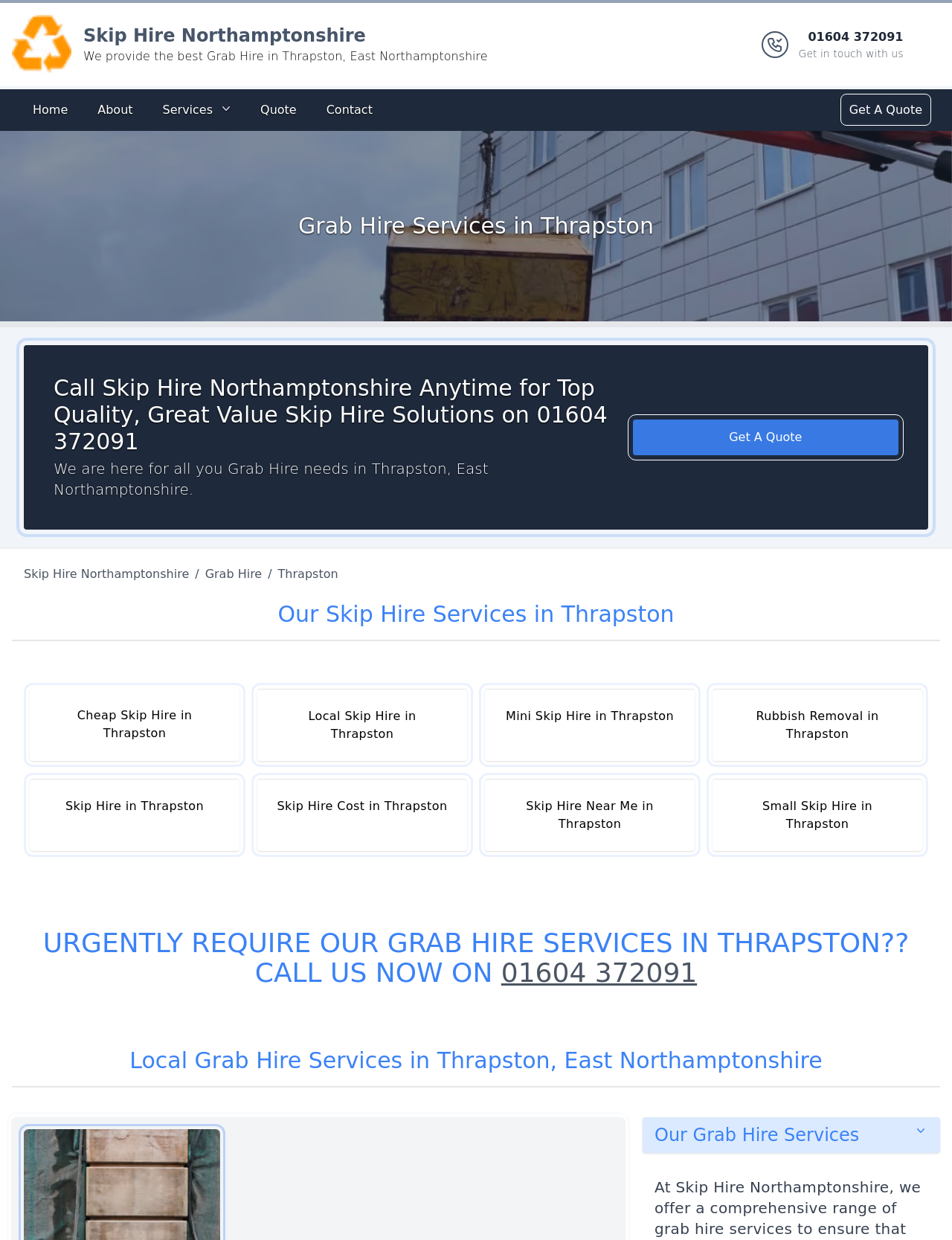What is the name of the company providing grab hire services in Thrapston?
Please provide a single word or phrase as the answer based on the screenshot.

Skip Hire Northamptonshire